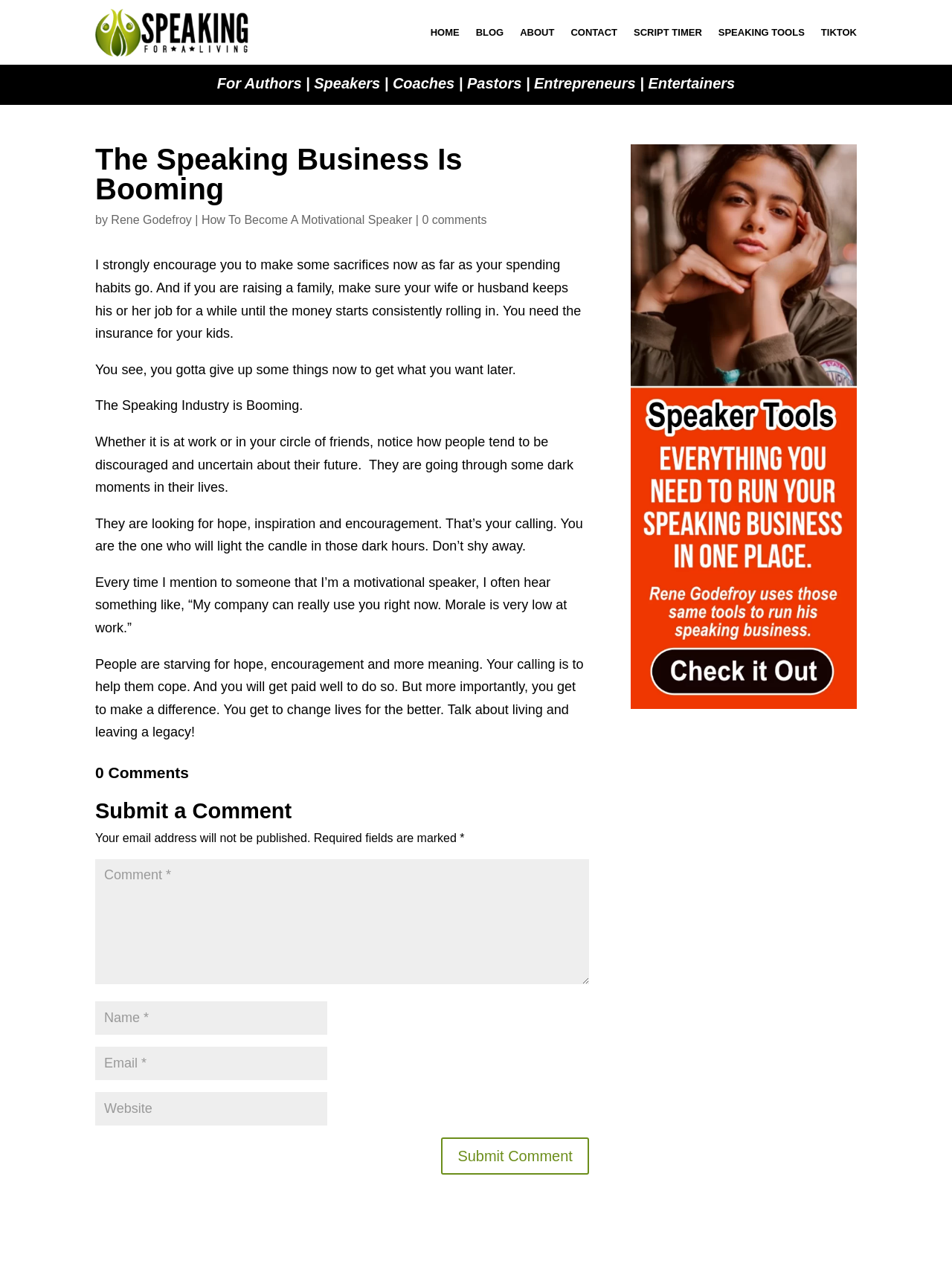Pinpoint the bounding box coordinates of the element that must be clicked to accomplish the following instruction: "Click the HOME link". The coordinates should be in the format of four float numbers between 0 and 1, i.e., [left, top, right, bottom].

[0.452, 0.003, 0.483, 0.048]